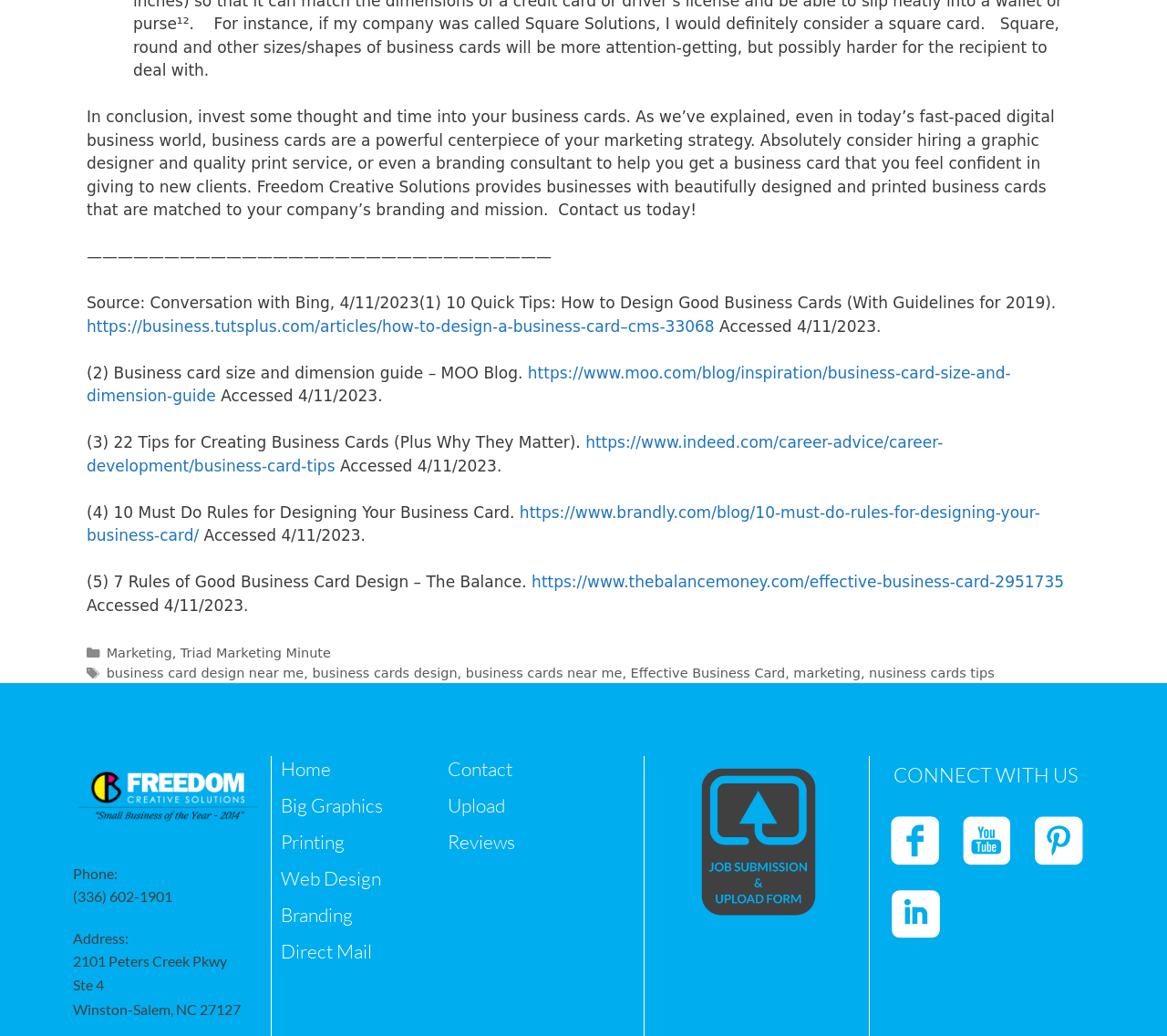Identify the bounding box coordinates of the clickable region required to complete the instruction: "Click the 'Marketing' link". The coordinates should be given as four float numbers within the range of 0 and 1, i.e., [left, top, right, bottom].

[0.091, 0.623, 0.147, 0.637]